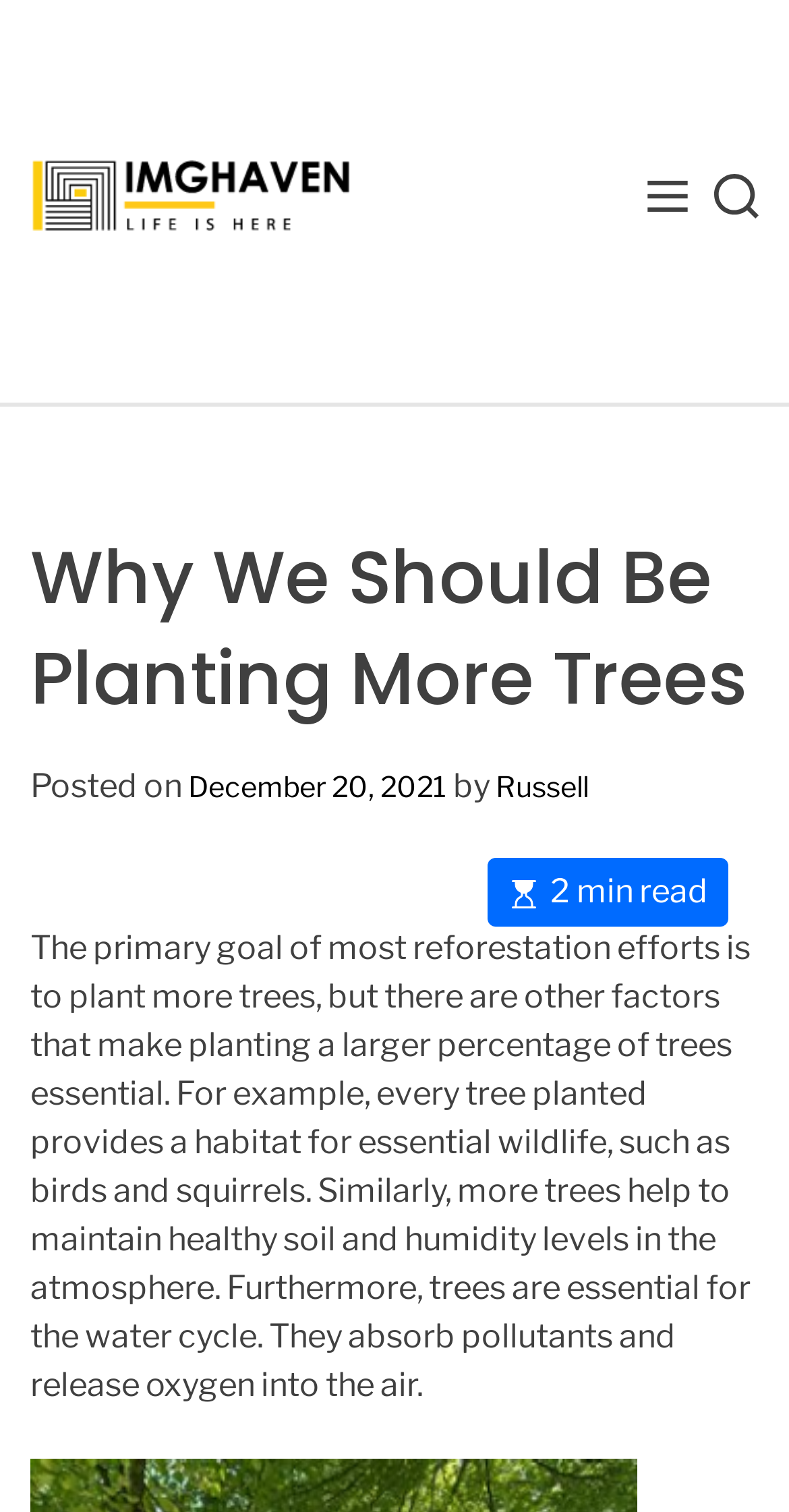Give a detailed account of the webpage.

The webpage is titled "Why We Should Be Planting More Trees - Image Haven" and features a prominent link to "Image Haven" at the top left corner. There is a menu button labeled "MENU" at the top right corner, accompanied by a search button labeled "SEARCH". 

Below the menu and search buttons, there is a header section that spans the entire width of the page. The header contains the title "Why We Should Be Planting More Trees" in a large font, followed by the text "Posted on December 20, 2021" and the author's name "Russell". 

To the right of the author's name, there is a text indicating that the article takes "2 min read". 

The main content of the webpage is a paragraph of text that discusses the importance of planting trees, highlighting their role in providing habitats for wildlife, maintaining healthy soil and humidity levels, and supporting the water cycle. This text is positioned below the header section and occupies most of the page's width.